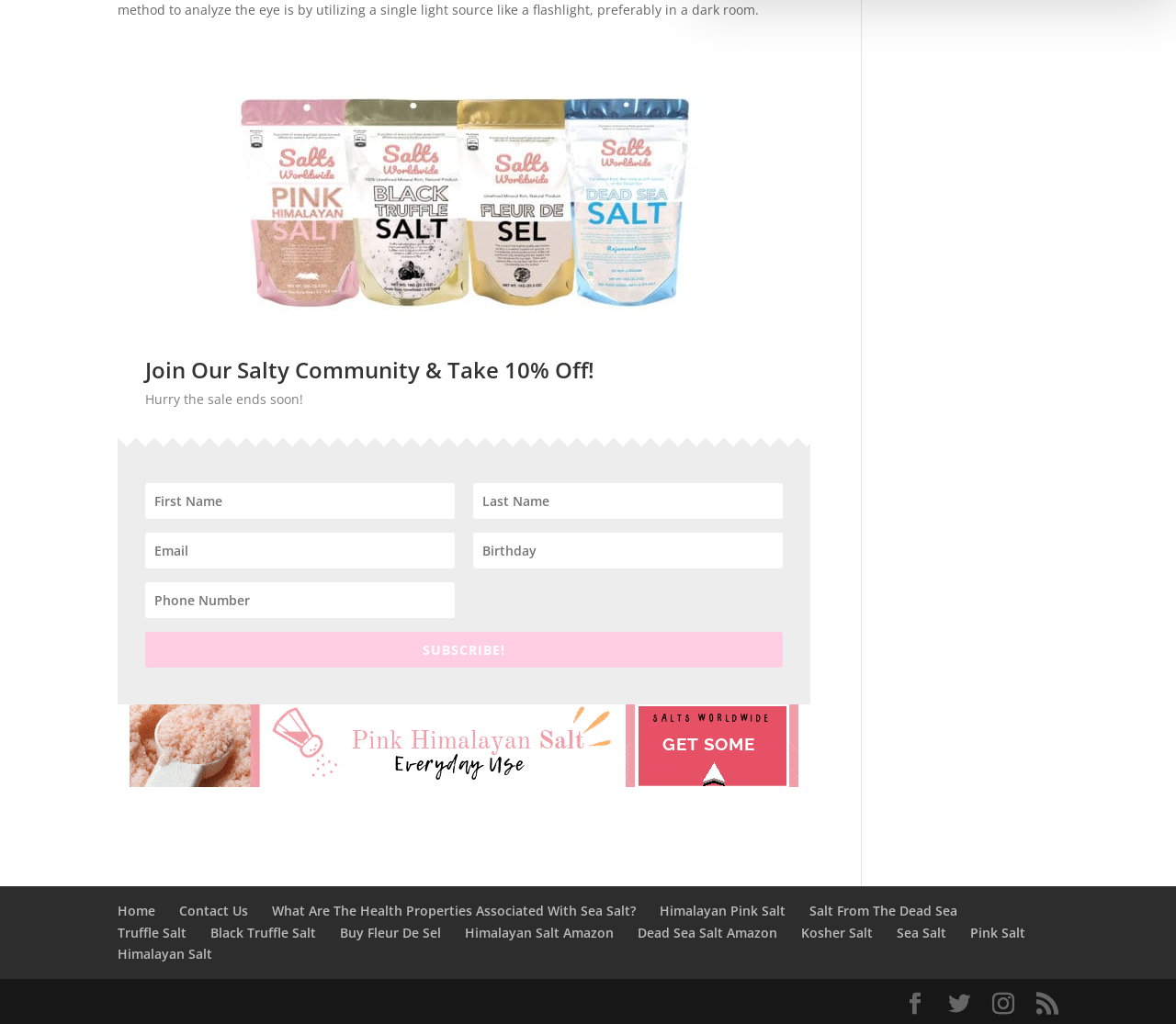Provide the bounding box coordinates of the HTML element described by the text: "Home". The coordinates should be in the format [left, top, right, bottom] with values between 0 and 1.

[0.1, 0.881, 0.132, 0.898]